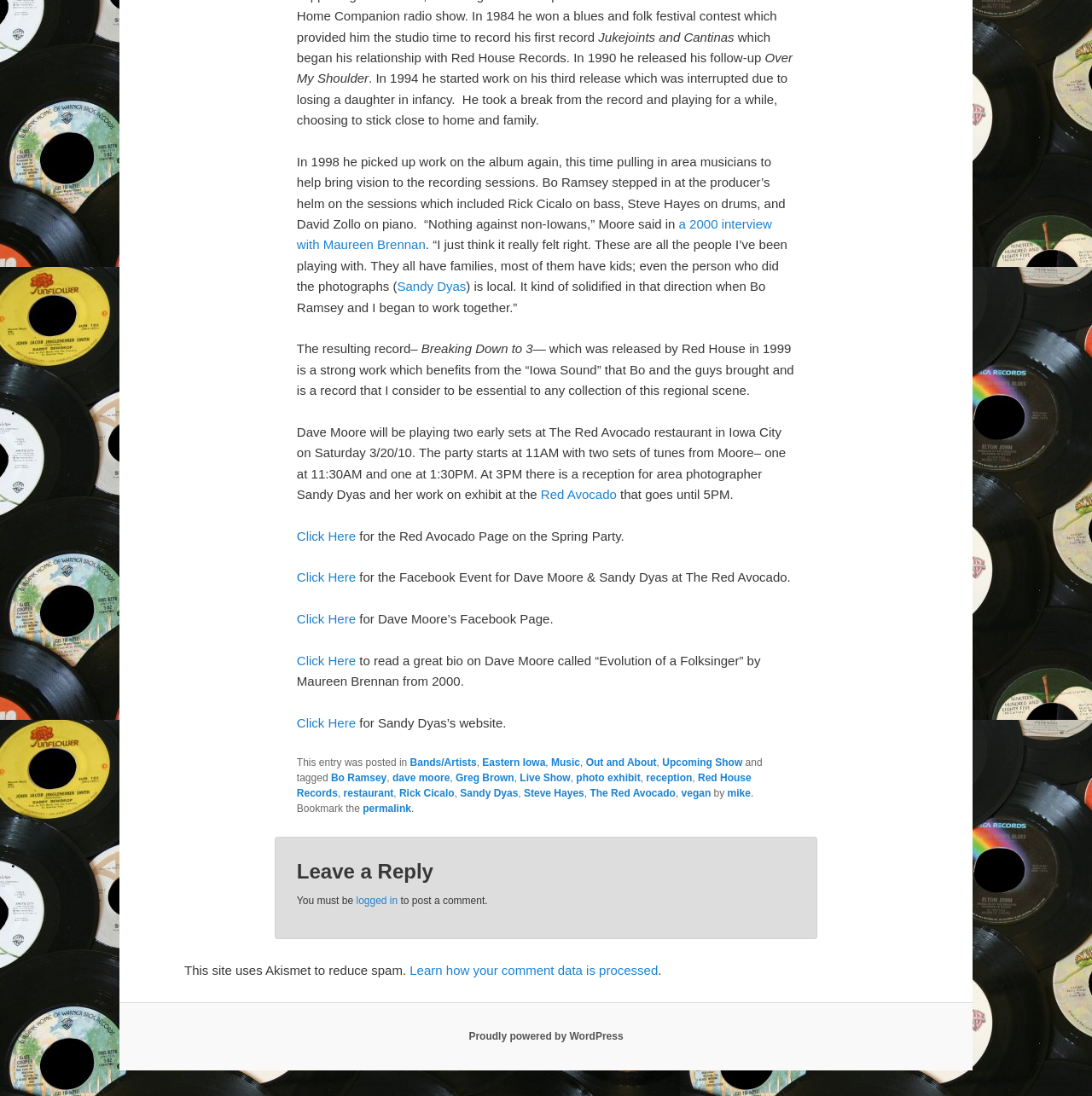Please identify the bounding box coordinates of the element I should click to complete this instruction: 'Click the link to view the Red Avocado Page on the Spring Party'. The coordinates should be given as four float numbers between 0 and 1, like this: [left, top, right, bottom].

[0.326, 0.482, 0.572, 0.495]